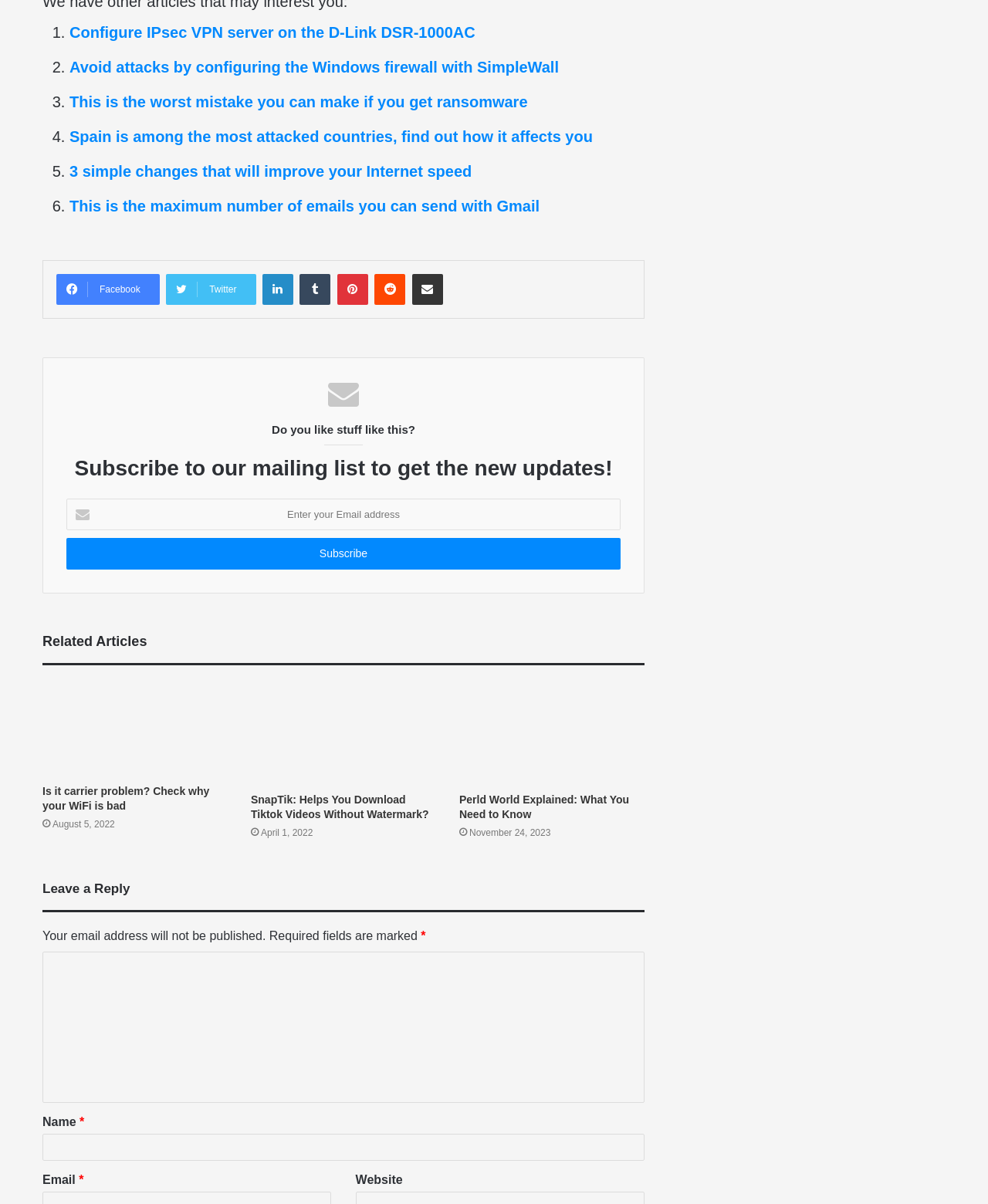Please identify the bounding box coordinates of the area that needs to be clicked to follow this instruction: "Click on the 'Configure IPsec VPN server on the D-Link DSR-1000AC' link".

[0.07, 0.02, 0.481, 0.034]